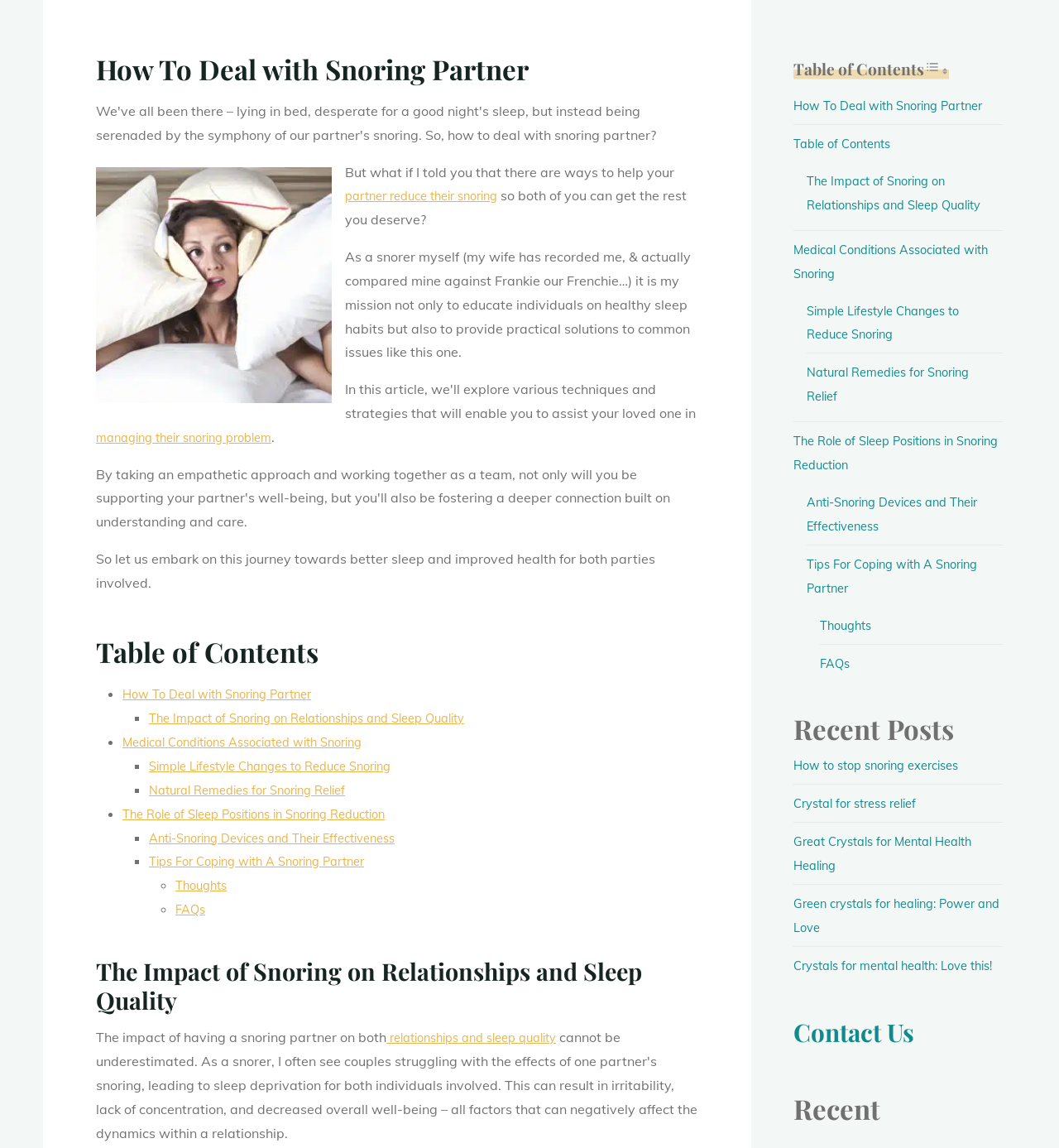Provide a one-word or short-phrase response to the question:
What is the first item in the table of contents?

How To Deal with Snoring Partner